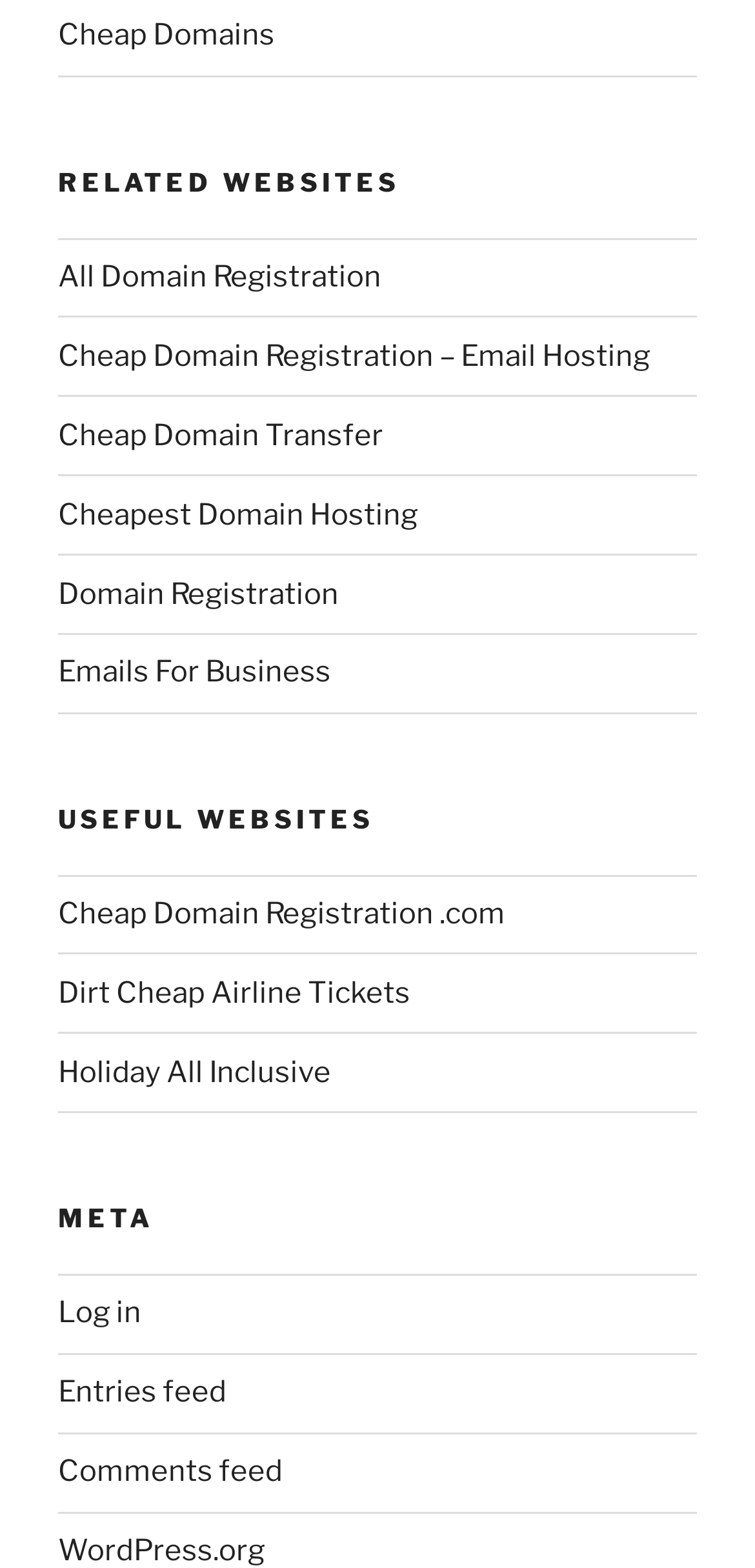Find the bounding box coordinates for the area you need to click to carry out the instruction: "go to home page". The coordinates should be four float numbers between 0 and 1, indicated as [left, top, right, bottom].

None